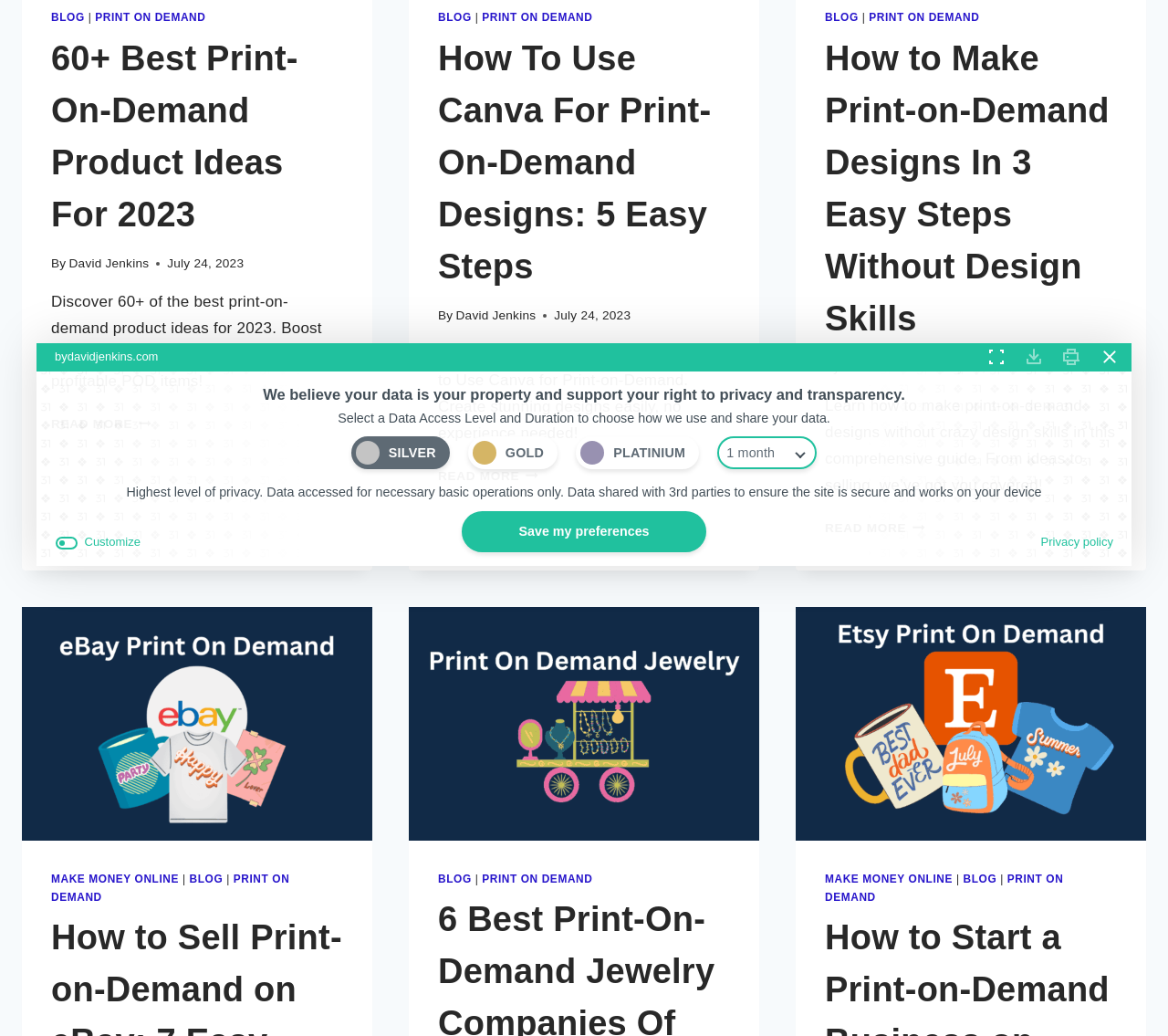Ascertain the bounding box coordinates for the UI element detailed here: "David Jenkins". The coordinates should be provided as [left, top, right, bottom] with each value being a float between 0 and 1.

[0.059, 0.248, 0.128, 0.261]